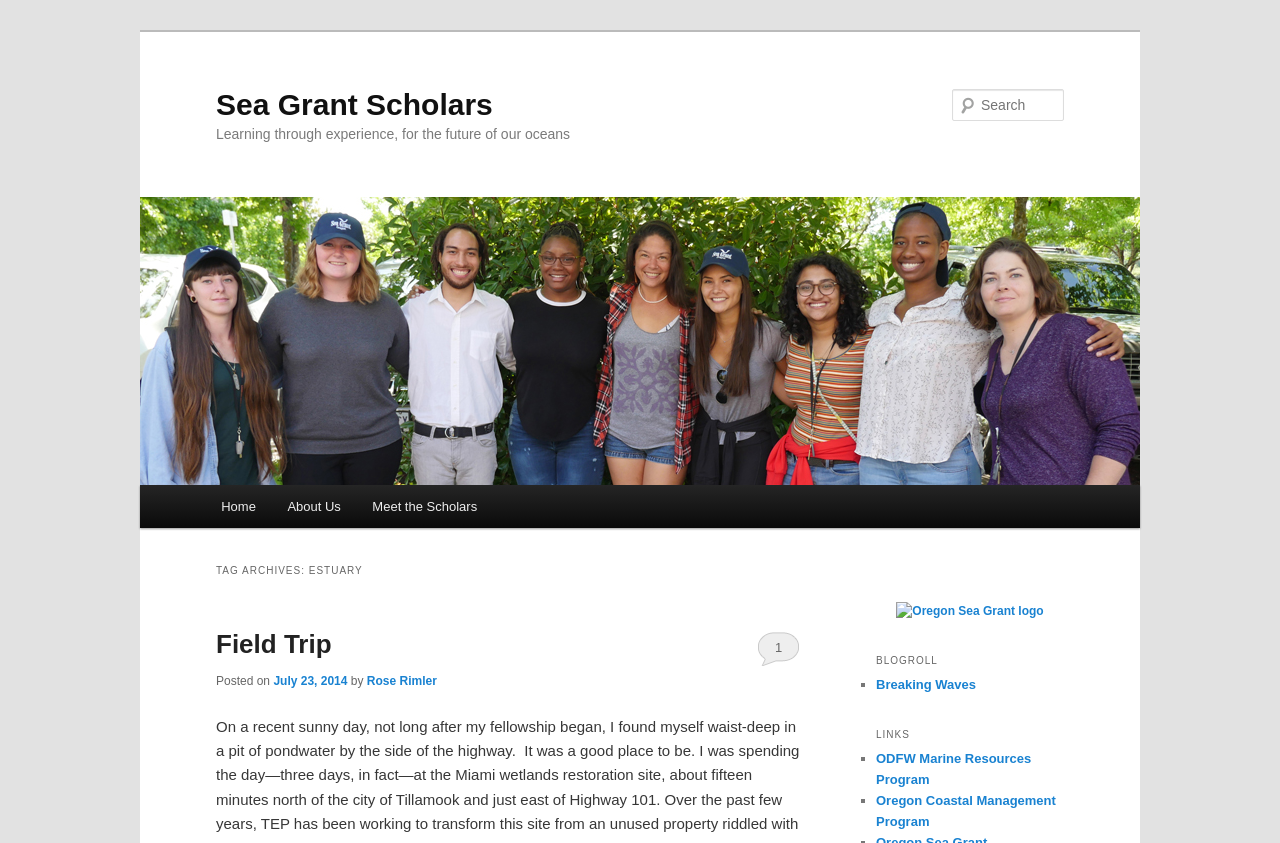Explain the webpage in detail.

The webpage is about the Sea Grant Scholars program, with a focus on estuaries. At the top, there are two "Skip to" links, allowing users to navigate to primary or secondary content. Below these links, the title "Sea Grant Scholars" is prominently displayed, with a smaller link to the same title below it.

To the right of the title, there is a heading that reads "Learning through experience, for the future of our oceans." Below this heading, a large image with the title "Sea Grant Scholars" takes up most of the width of the page.

On the top right, there is a search bar with a "Search" label. Next to the search bar, there is a "Main menu" heading, which contains links to "Home", "About Us", and "Meet the Scholars".

Below the main menu, there is a section with a heading "TAG ARCHIVES: ESTUARY". This section contains a subheading "Field Trip" with a link to a specific article. The article has a posted date of July 23, 2014, and is written by Rose Rimler. There is also a link to a comment section with one comment.

To the right of the article, there is an Oregon Sea Grant logo. Below the logo, there are two sections: "BLOGROLL" and "LINKS". The "BLOGROLL" section contains a link to "Breaking Waves", while the "LINKS" section contains links to "ODFW Marine Resources Program" and "Oregon Coastal Management Program".